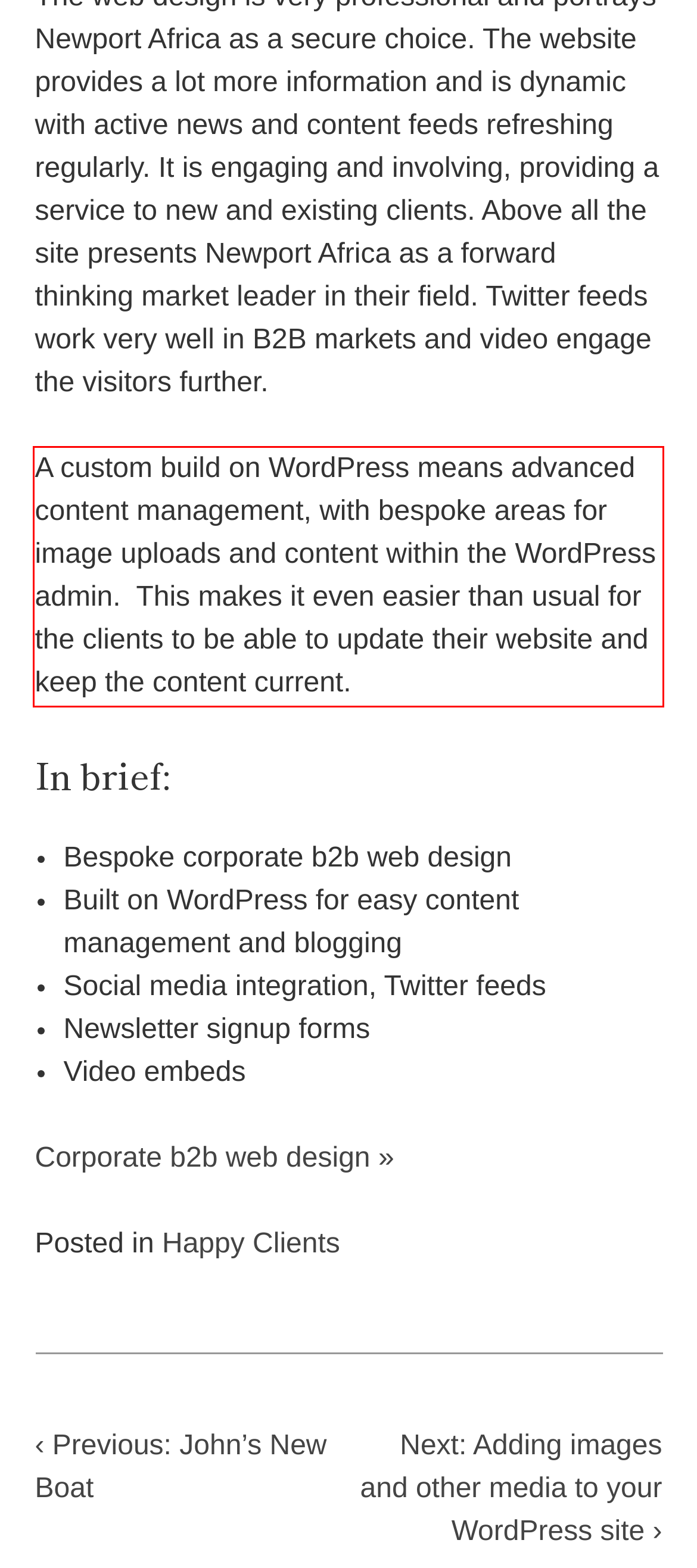With the provided screenshot of a webpage, locate the red bounding box and perform OCR to extract the text content inside it.

A custom build on WordPress means advanced content management, with bespoke areas for image uploads and content within the WordPress admin. This makes it even easier than usual for the clients to be able to update their website and keep the content current.